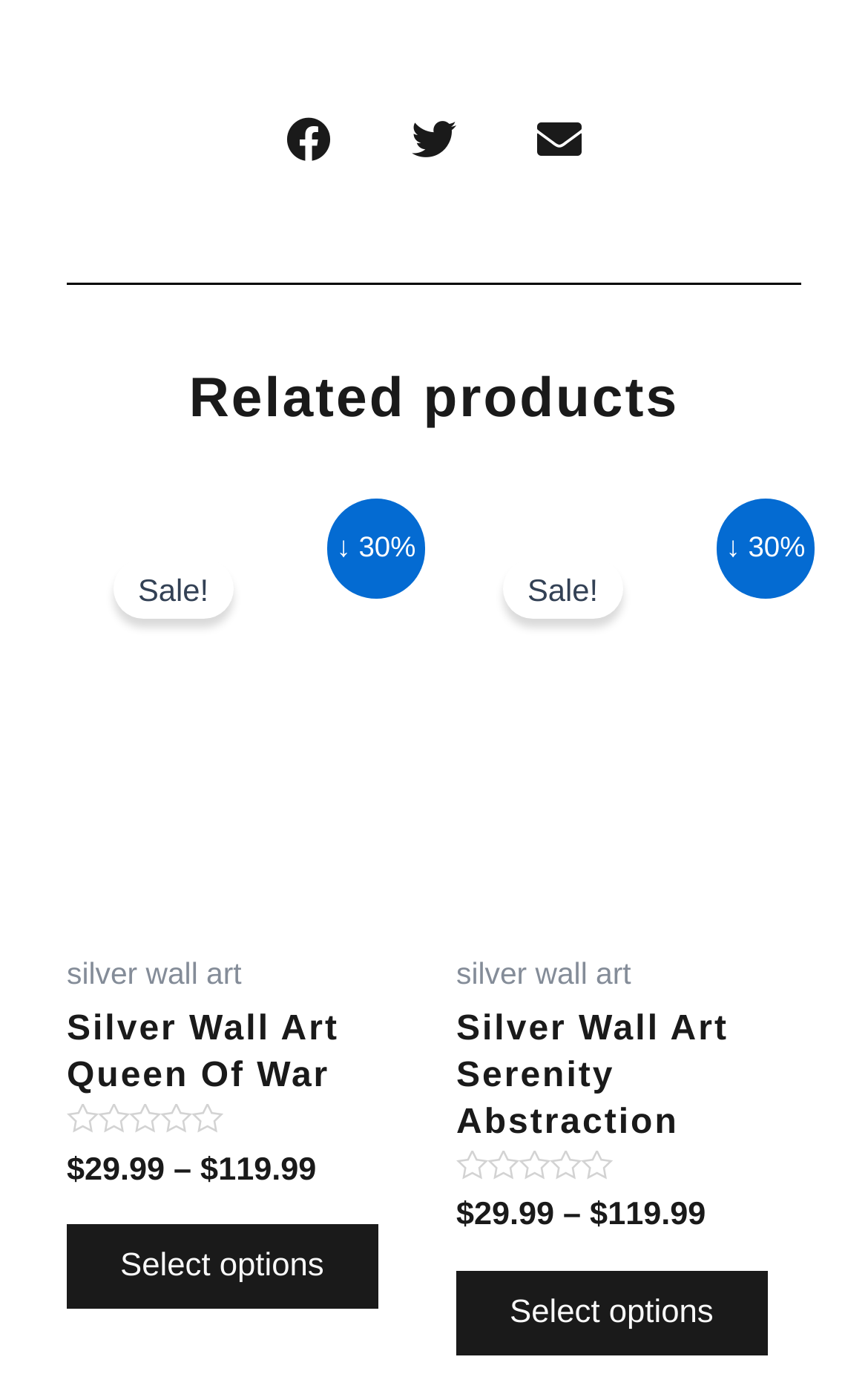Determine the bounding box coordinates of the UI element that matches the following description: "(510) 254-8871". The coordinates should be four float numbers between 0 and 1 in the format [left, top, right, bottom].

None